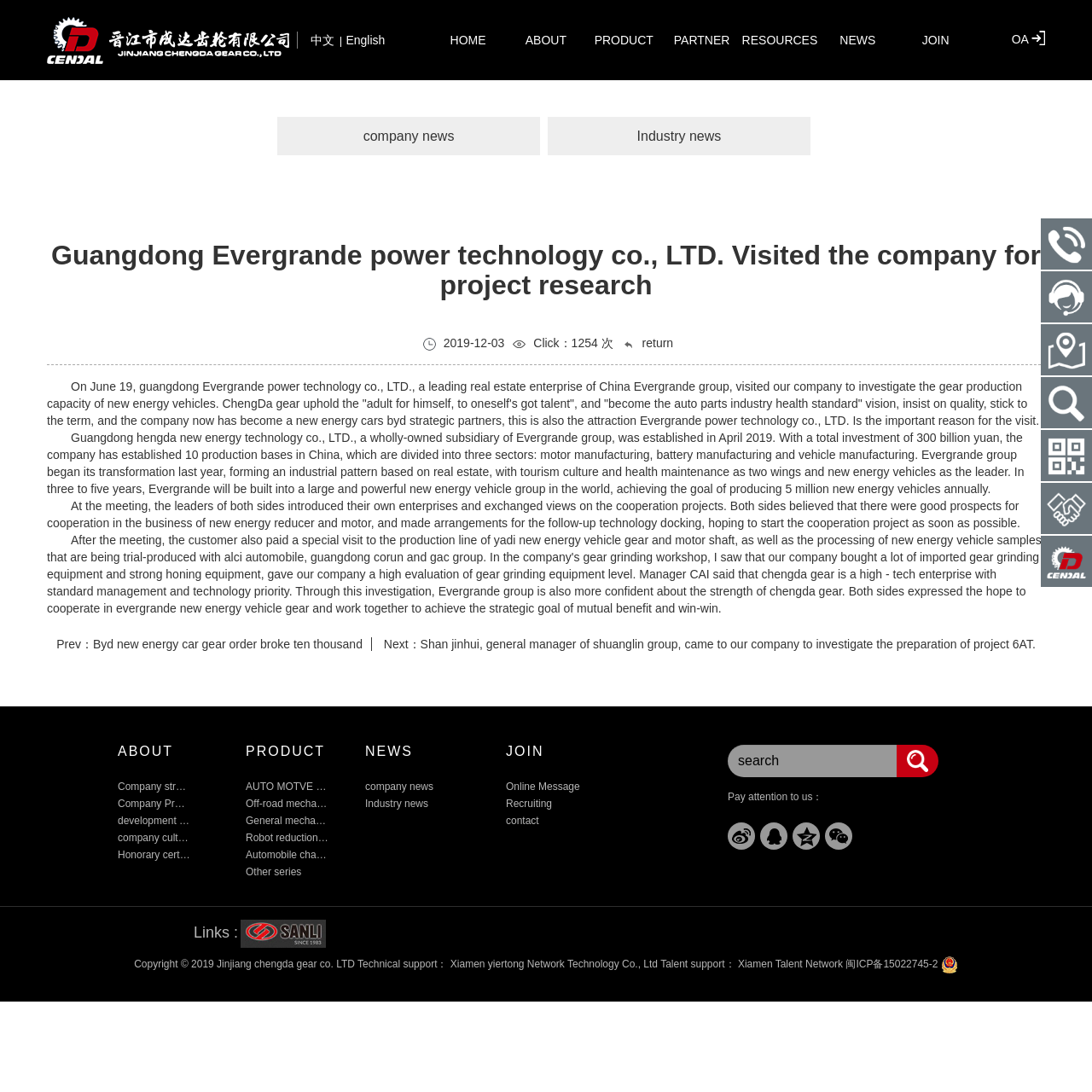Please specify the bounding box coordinates of the area that should be clicked to accomplish the following instruction: "Switch to English". The coordinates should consist of four float numbers between 0 and 1, i.e., [left, top, right, bottom].

[0.313, 0.03, 0.356, 0.043]